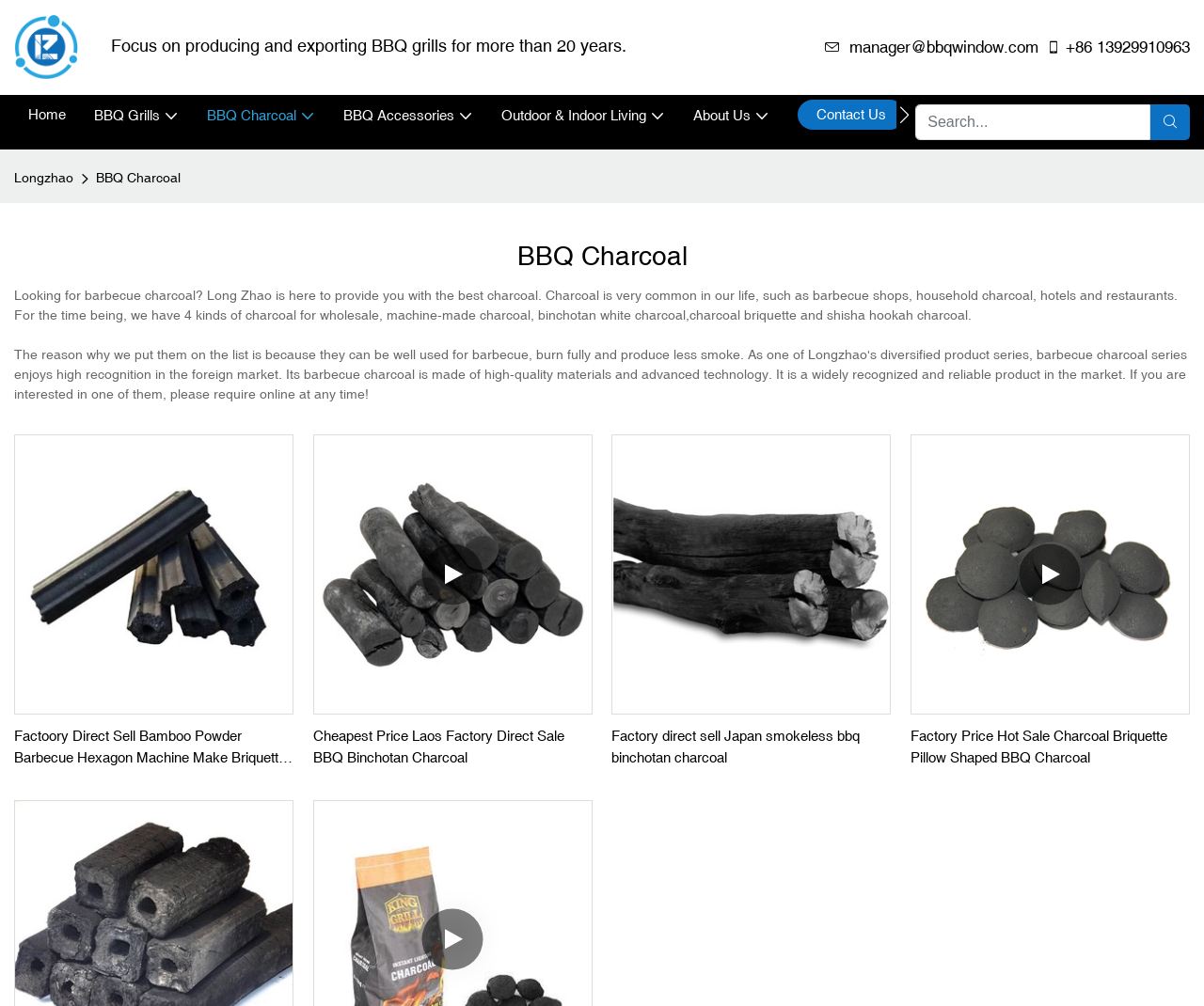What is the company's email address?
Please respond to the question with a detailed and thorough explanation.

I found the company's email address by looking at the top navigation bar, where I saw a link with the email address 'manager@bbqwindow.com'.